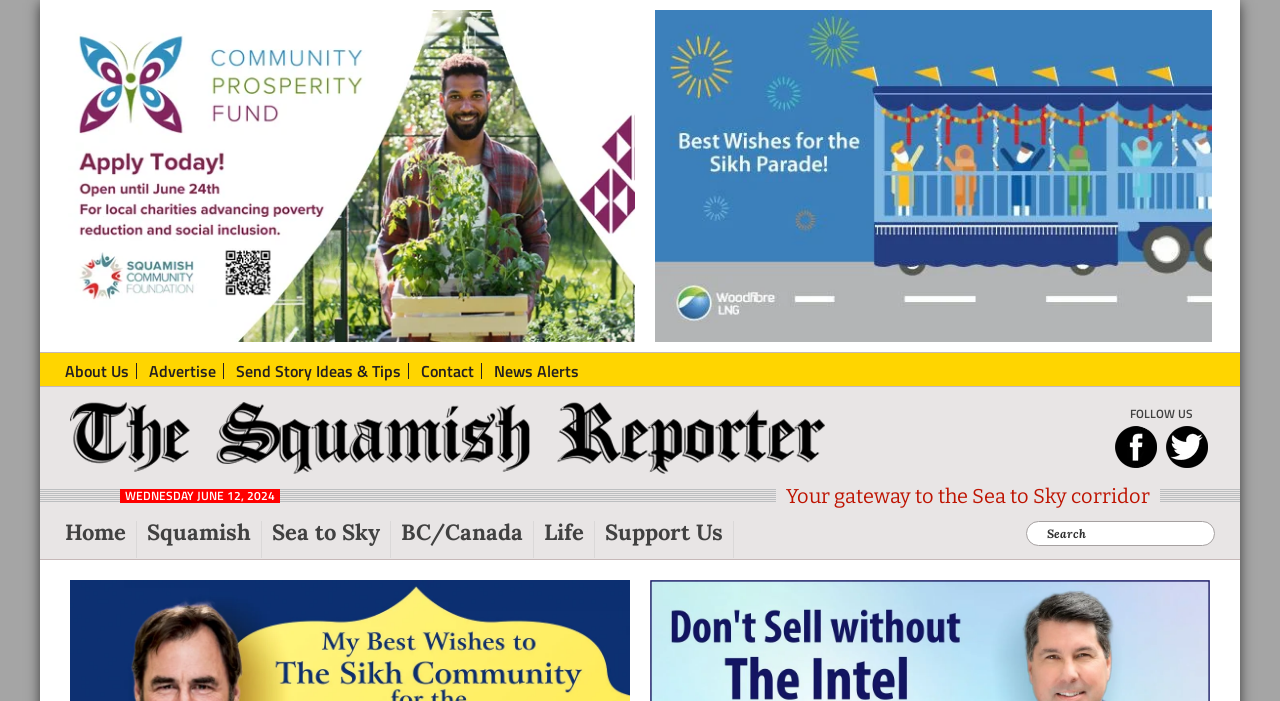Please identify the bounding box coordinates of the element's region that needs to be clicked to fulfill the following instruction: "Search for something". The bounding box coordinates should consist of four float numbers between 0 and 1, i.e., [left, top, right, bottom].

[0.802, 0.743, 0.949, 0.779]